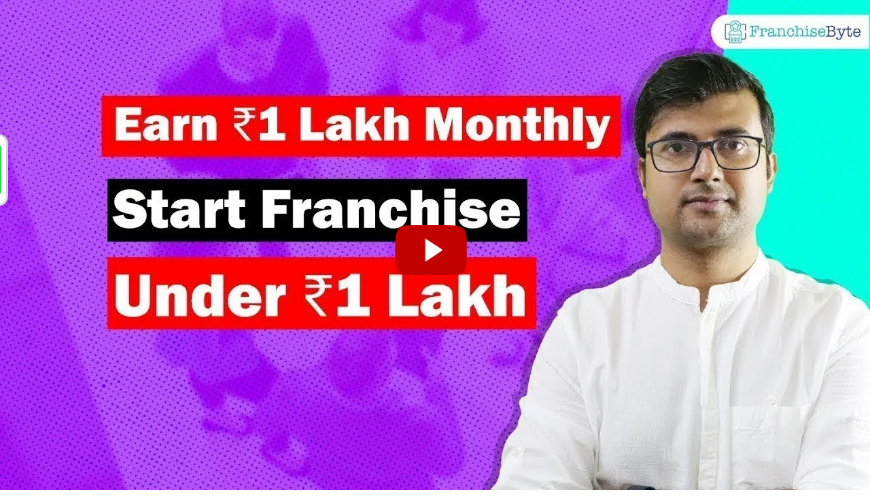Provide a one-word or short-phrase response to the question:
What is the significance of the play button?

To signify a video